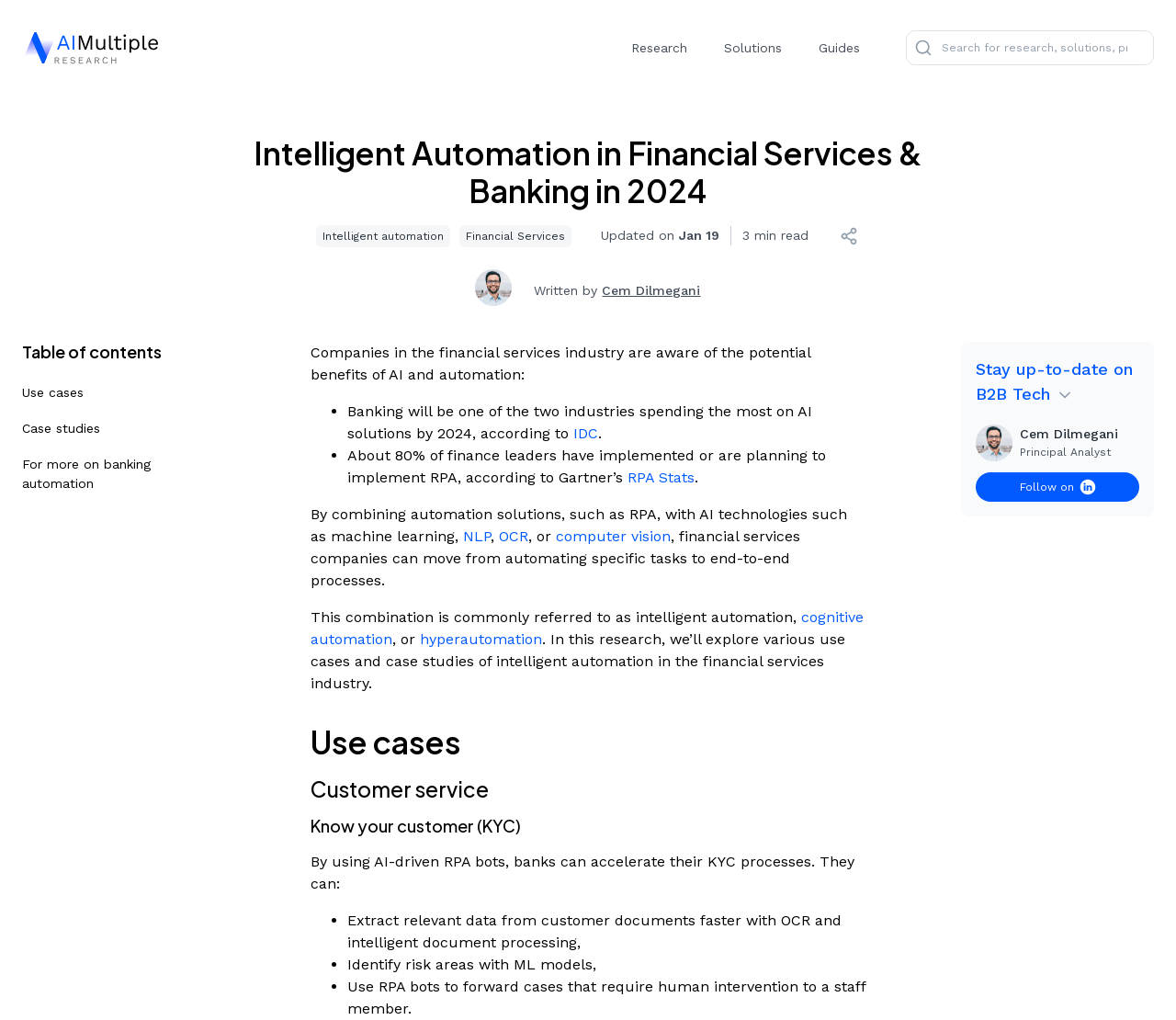Show me the bounding box coordinates of the clickable region to achieve the task as per the instruction: "Share the article on LinkedIn".

[0.588, 0.298, 0.741, 0.33]